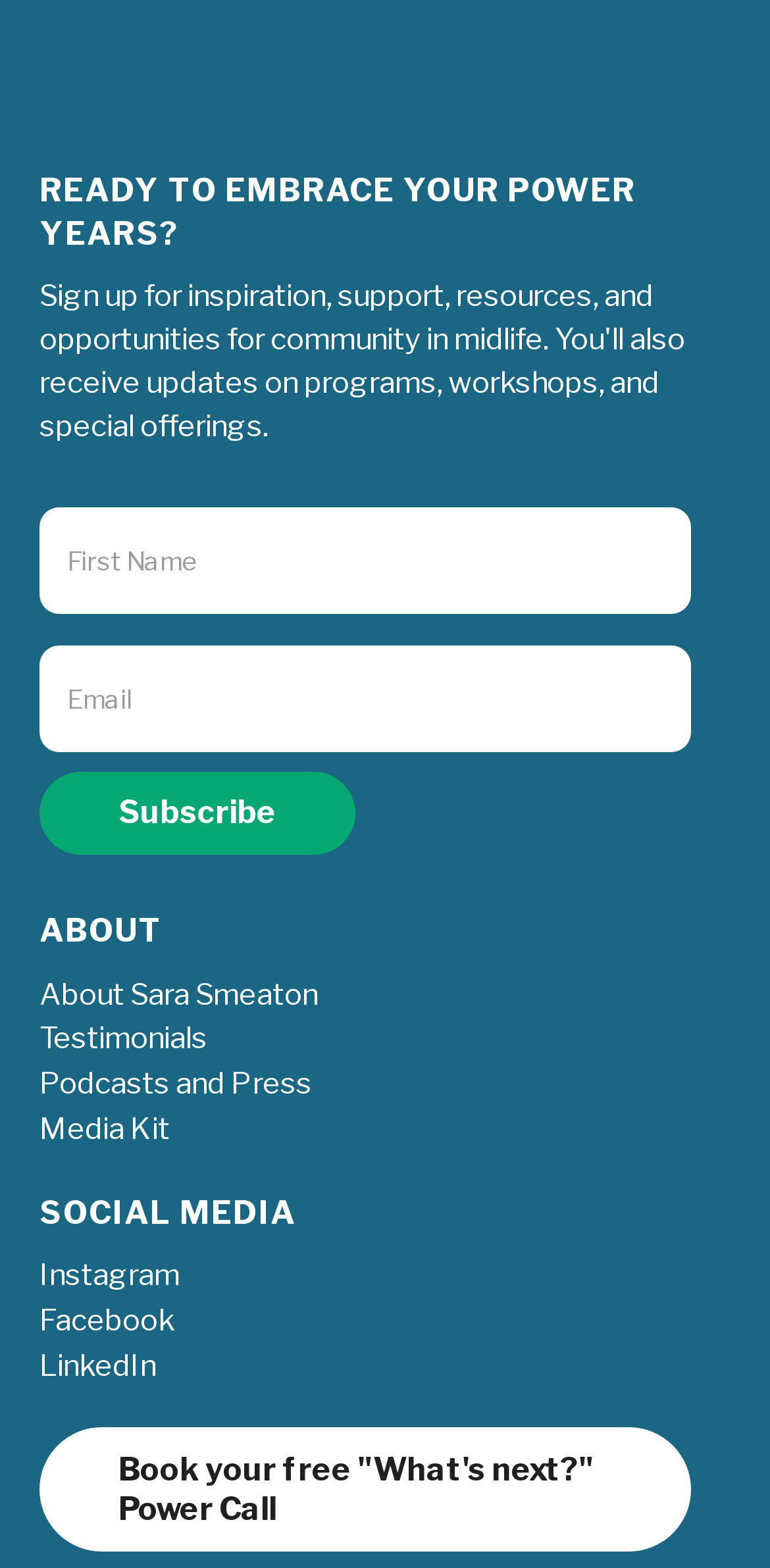Identify the bounding box coordinates of the element that should be clicked to fulfill this task: "Enter your email". The coordinates should be provided as four float numbers between 0 and 1, i.e., [left, top, right, bottom].

[0.051, 0.412, 0.897, 0.48]